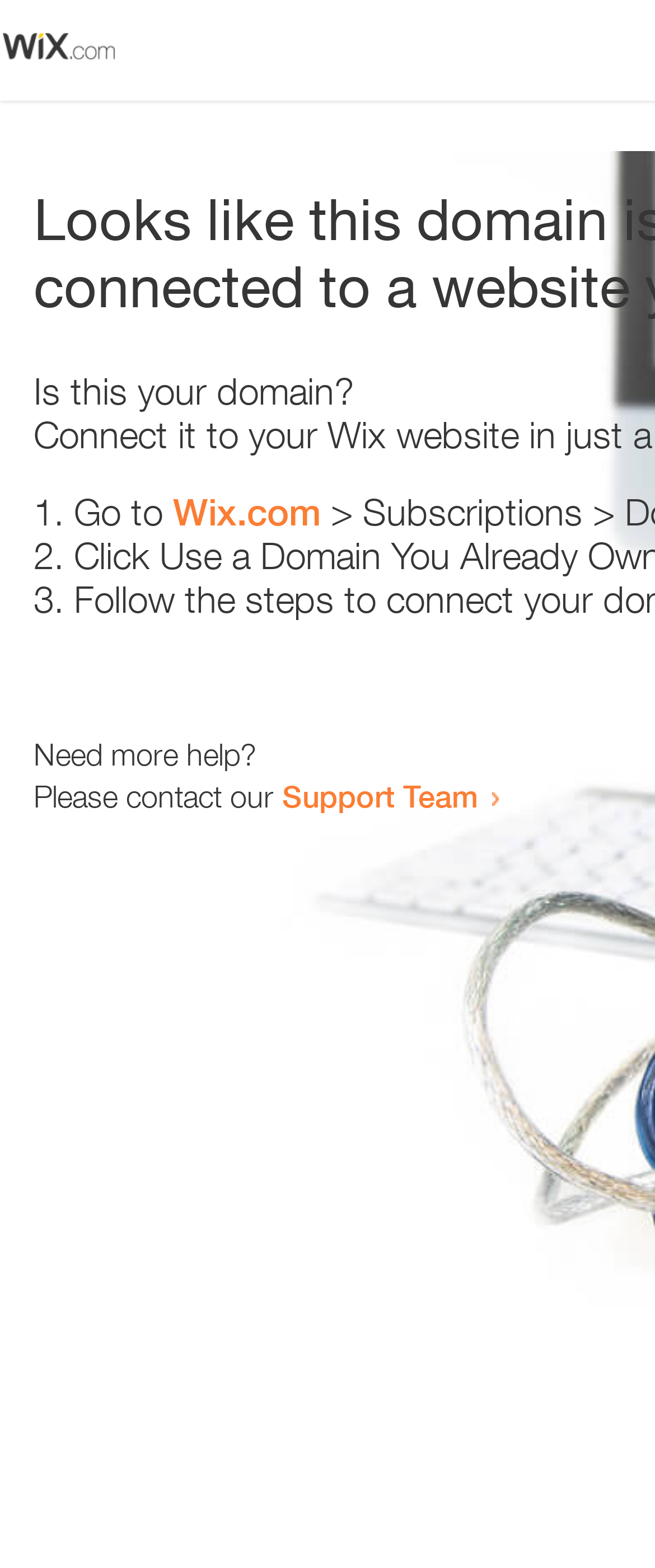Find the bounding box coordinates for the element described here: "Support Team".

[0.431, 0.496, 0.731, 0.519]